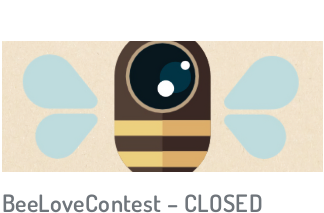Give a thorough and detailed caption for the image.

The image features a colorful and stylized depiction of a bee, prominently displayed in the center. The bee is characterized by its large, round eye, providing a playful yet focused expression. Surrounding the bee are two soft blue wings, which add a delicate touch to the illustration. Below the bee, in a bold and clear font, the text reads "BeeLoveContest – CLOSED", indicating the conclusion of a contest related to bee conservation or awareness. The background is a light, neutral color, enhancing the vibrancy of the bee's design and making the text easily legible. This image effectively conveys a whimsical charm while emphasizing its environmental theme.